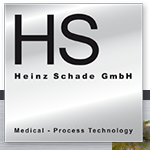What is the company's focus area?
Please utilize the information in the image to give a detailed response to the question.

The phrase 'Medical - Process Technology' below the company name signifies the company's focus and expertise in developing advanced solutions within the medical manufacturing sector.